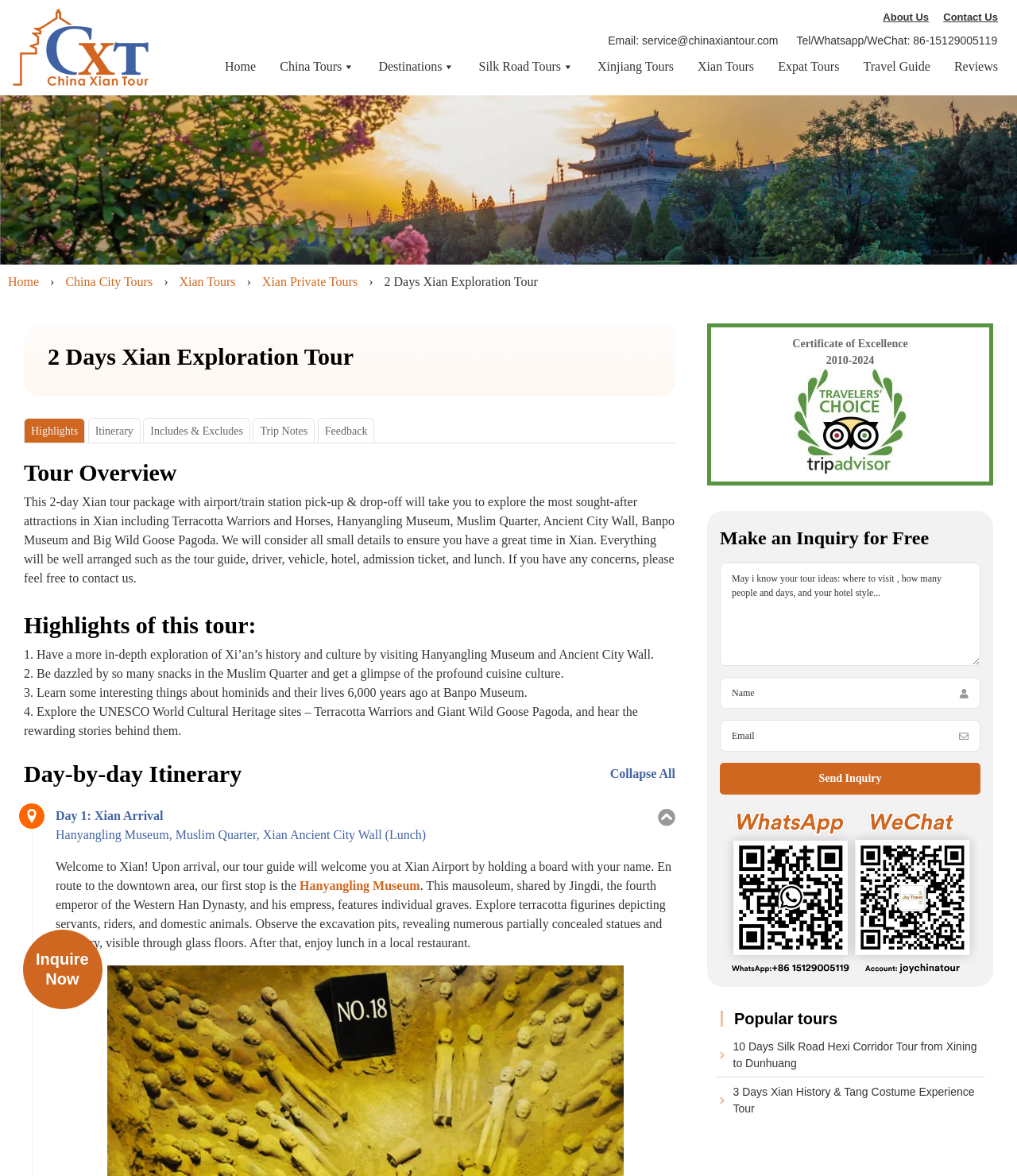Give a one-word or one-phrase response to the question:
What is the purpose of the form at the bottom of the page?

Make an Inquiry for Free